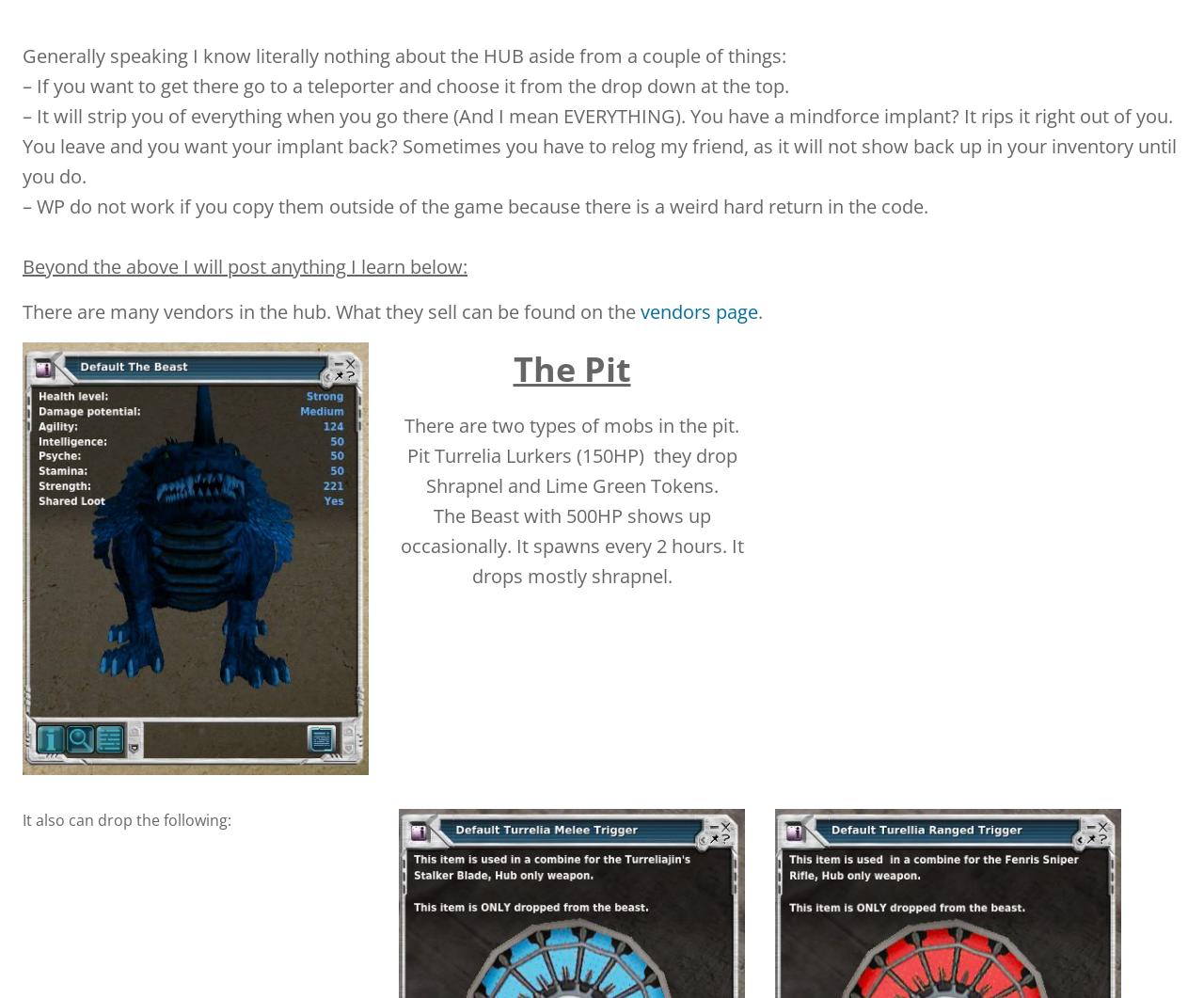Extract the bounding box coordinates for the HTML element that matches this description: "vendors page". The coordinates should be four float numbers between 0 and 1, i.e., [left, top, right, bottom].

[0.532, 0.299, 0.63, 0.325]